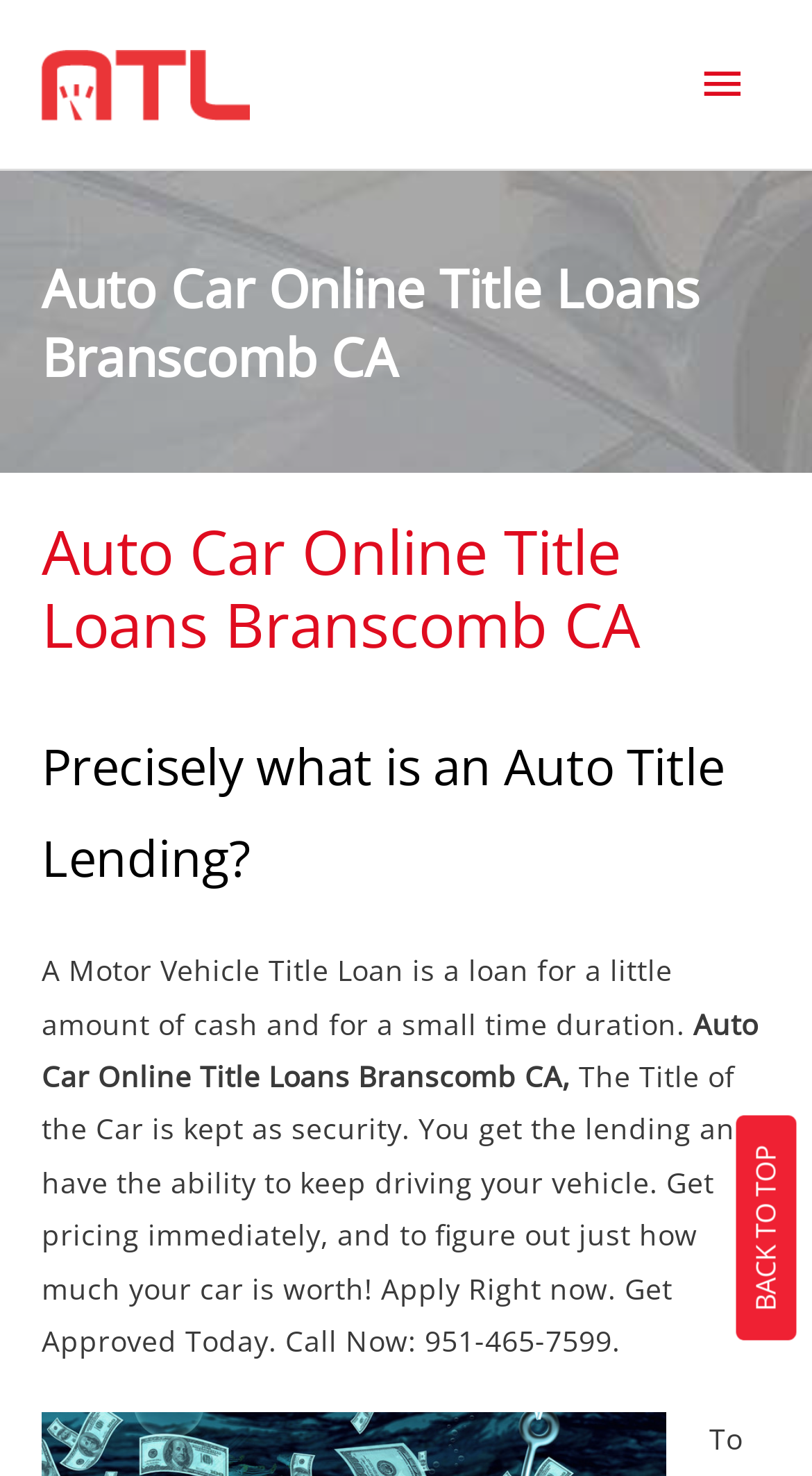What is kept as security for the loan?
Using the image, elaborate on the answer with as much detail as possible.

I found this information by reading the text on the webpage, which explains that 'The Title of the Car is kept as security. You get the lending and have the ability to keep driving your vehicle.' This indicates that the title of the car is used as collateral for the loan.